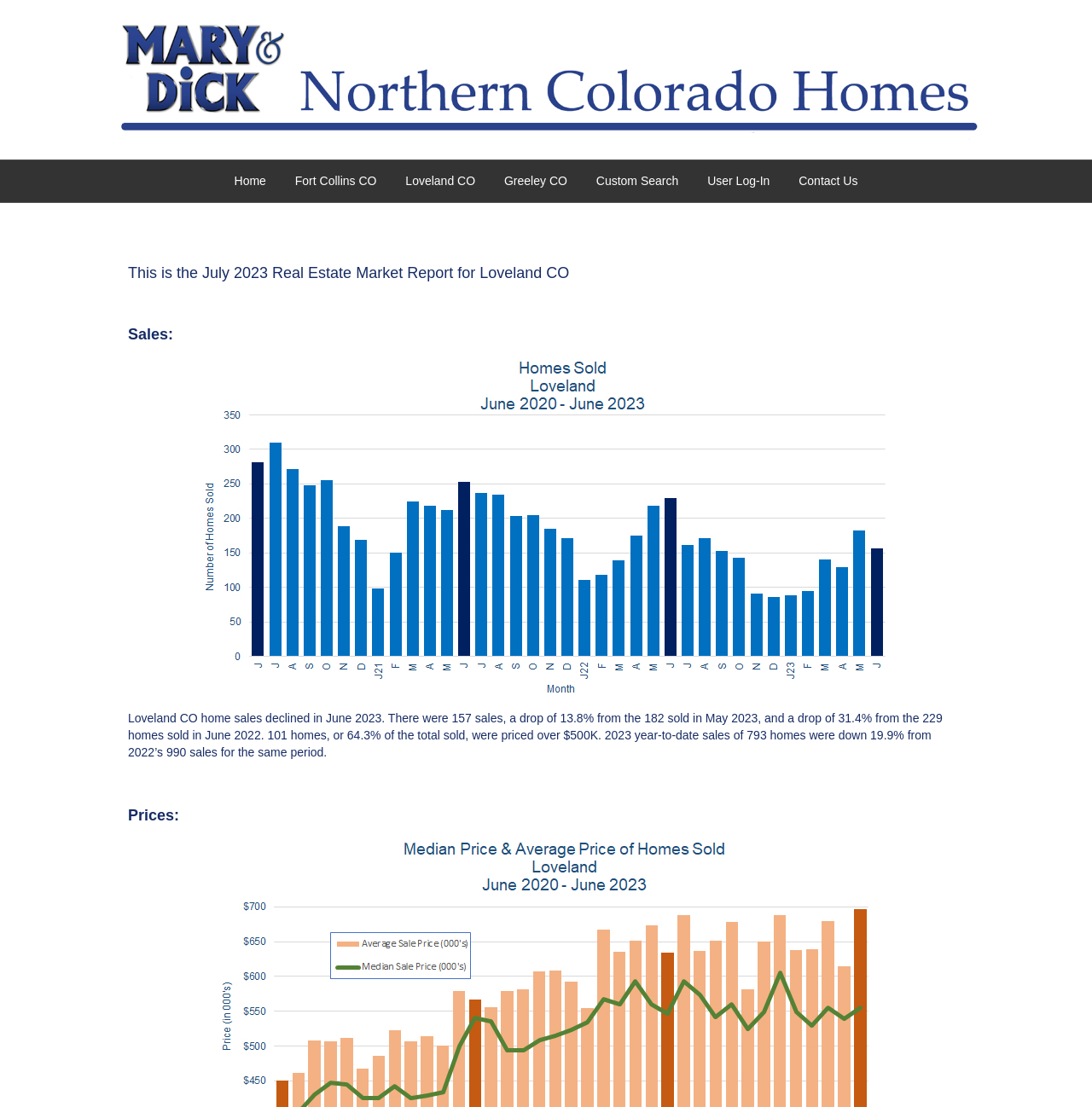Locate the bounding box coordinates of the element's region that should be clicked to carry out the following instruction: "Click on the Contact Us link". The coordinates need to be four float numbers between 0 and 1, i.e., [left, top, right, bottom].

[0.72, 0.145, 0.797, 0.183]